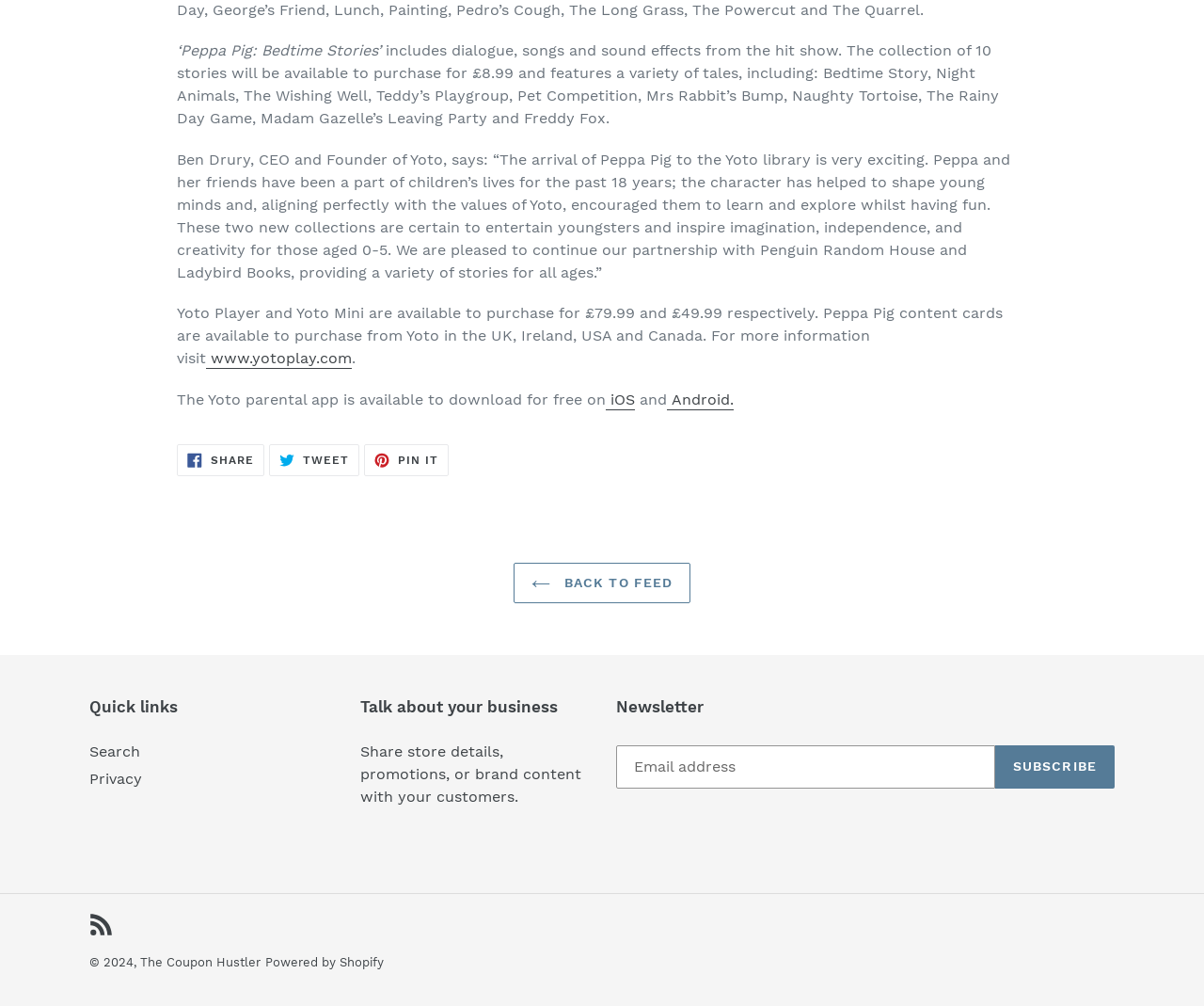Locate and provide the bounding box coordinates for the HTML element that matches this description: "Tweet Tweet on Twitter".

[0.224, 0.441, 0.298, 0.473]